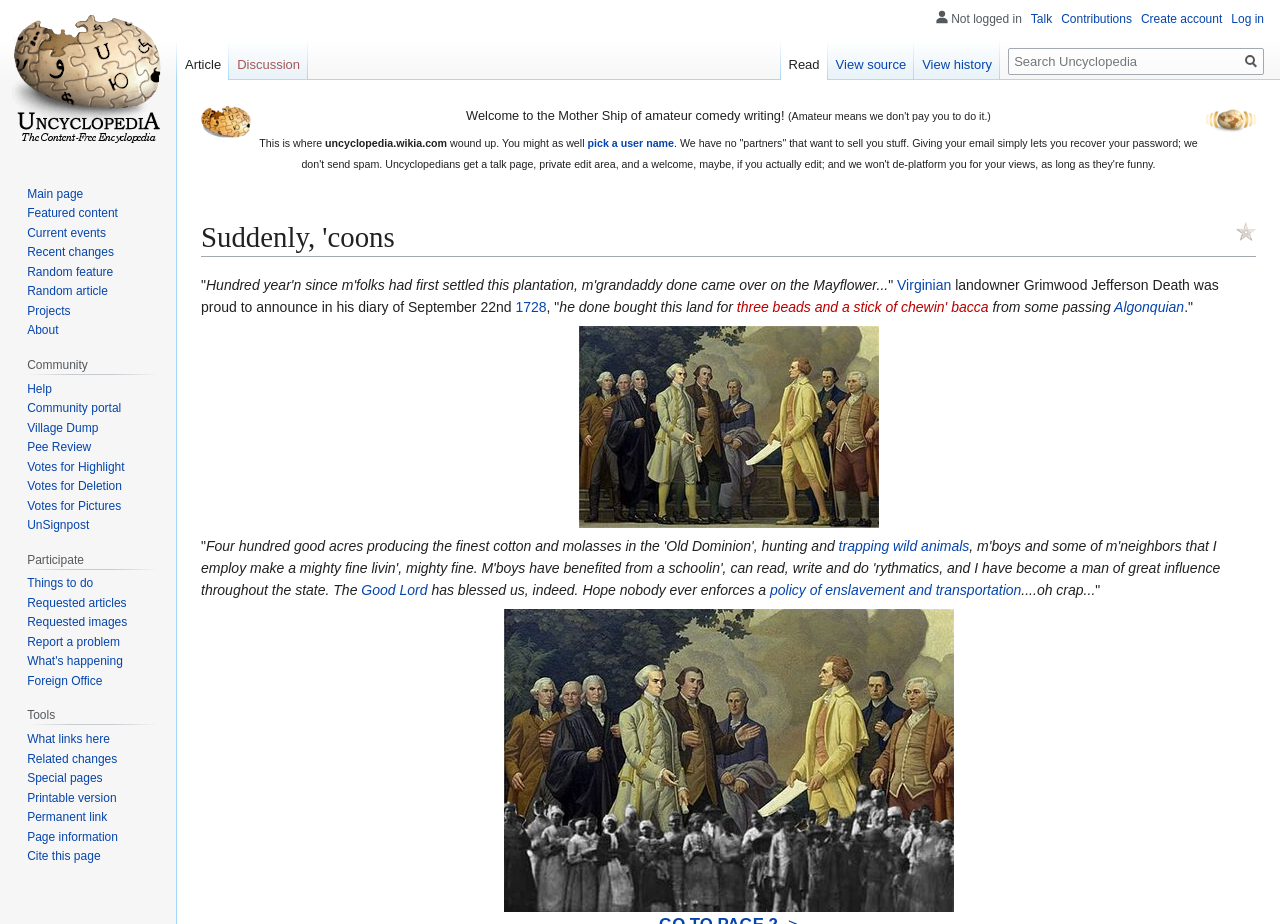Identify the bounding box coordinates for the element you need to click to achieve the following task: "Go to Home page". Provide the bounding box coordinates as four float numbers between 0 and 1, in the form [left, top, right, bottom].

None